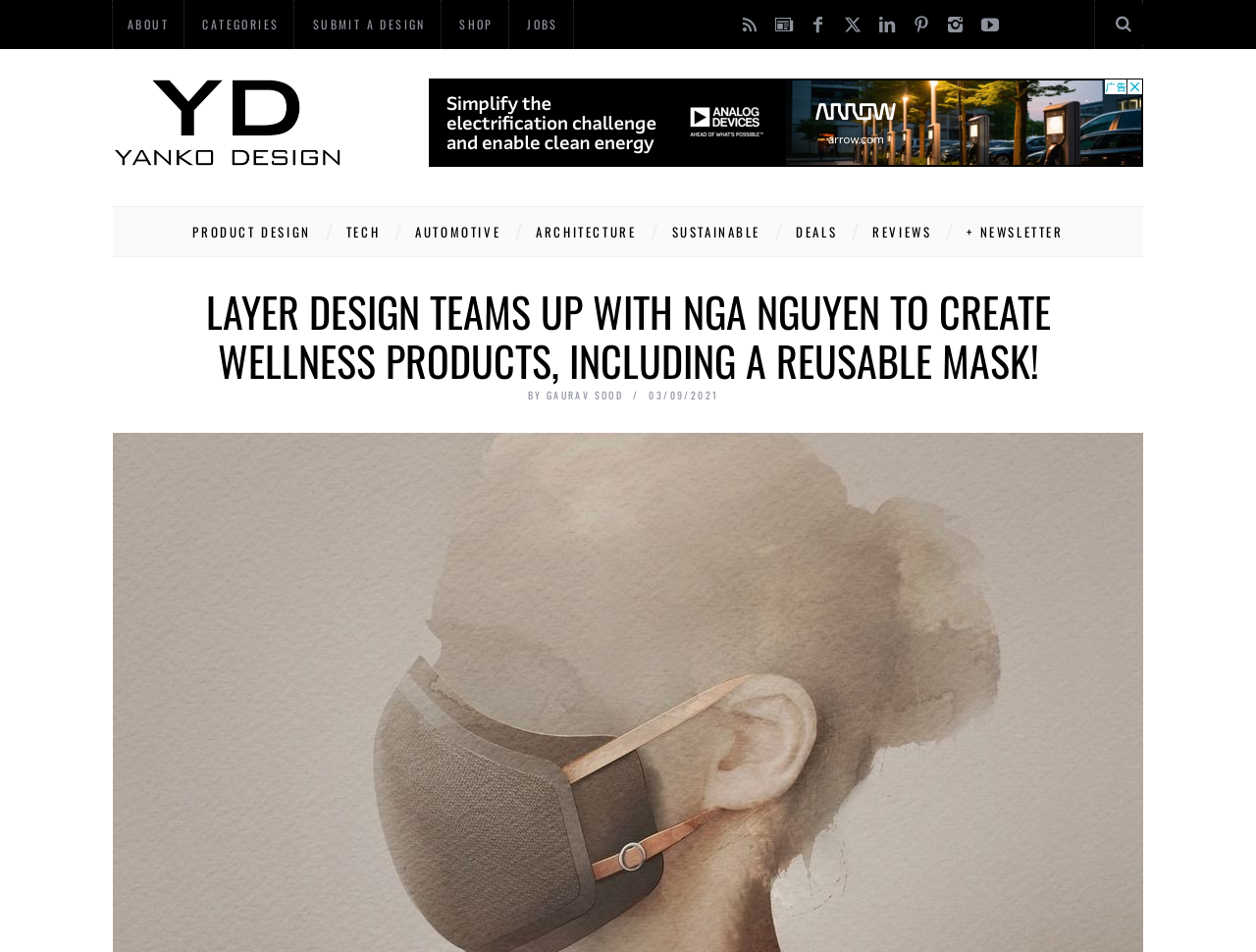Find the bounding box coordinates of the area that needs to be clicked in order to achieve the following instruction: "view product design news". The coordinates should be specified as four float numbers between 0 and 1, i.e., [left, top, right, bottom].

[0.142, 0.218, 0.259, 0.269]